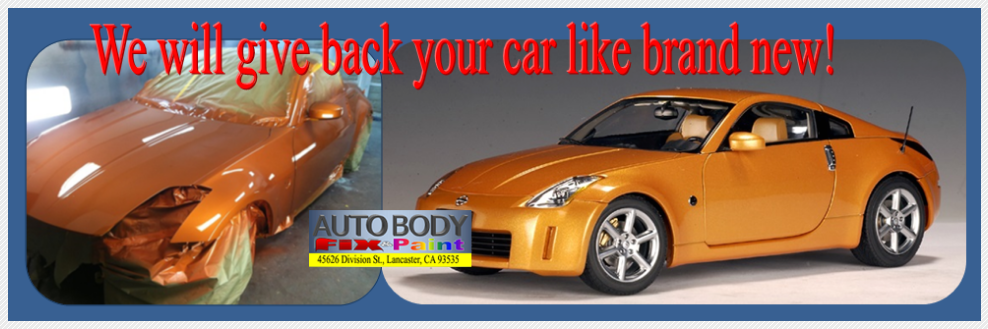Provide a one-word or short-phrase answer to the question:
What is the process shown on the left side of the image?

restoration